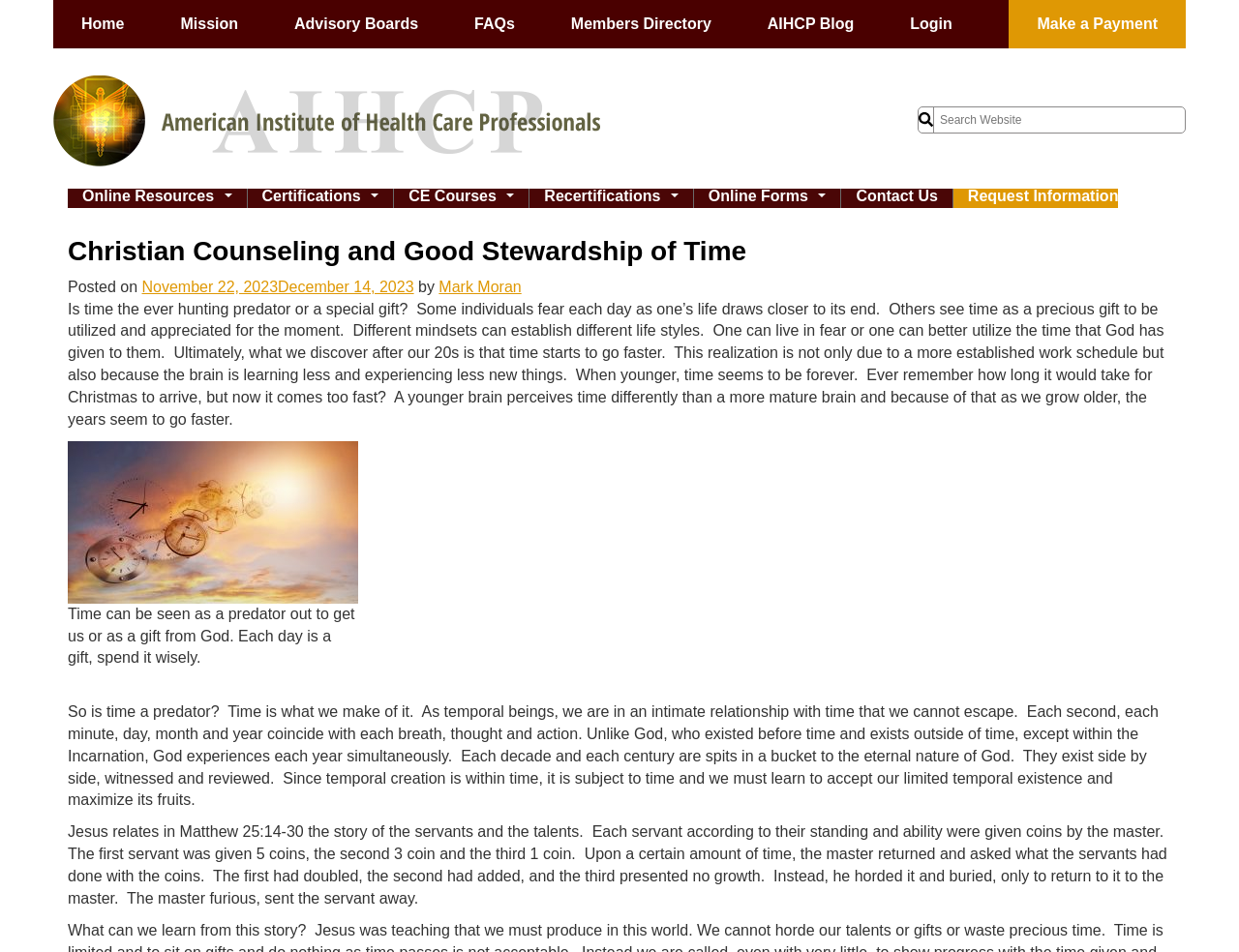Who is the author of the article?
Based on the screenshot, give a detailed explanation to answer the question.

I found the author's name by looking at the link with the text 'Mark Moran' which is located below the article title.